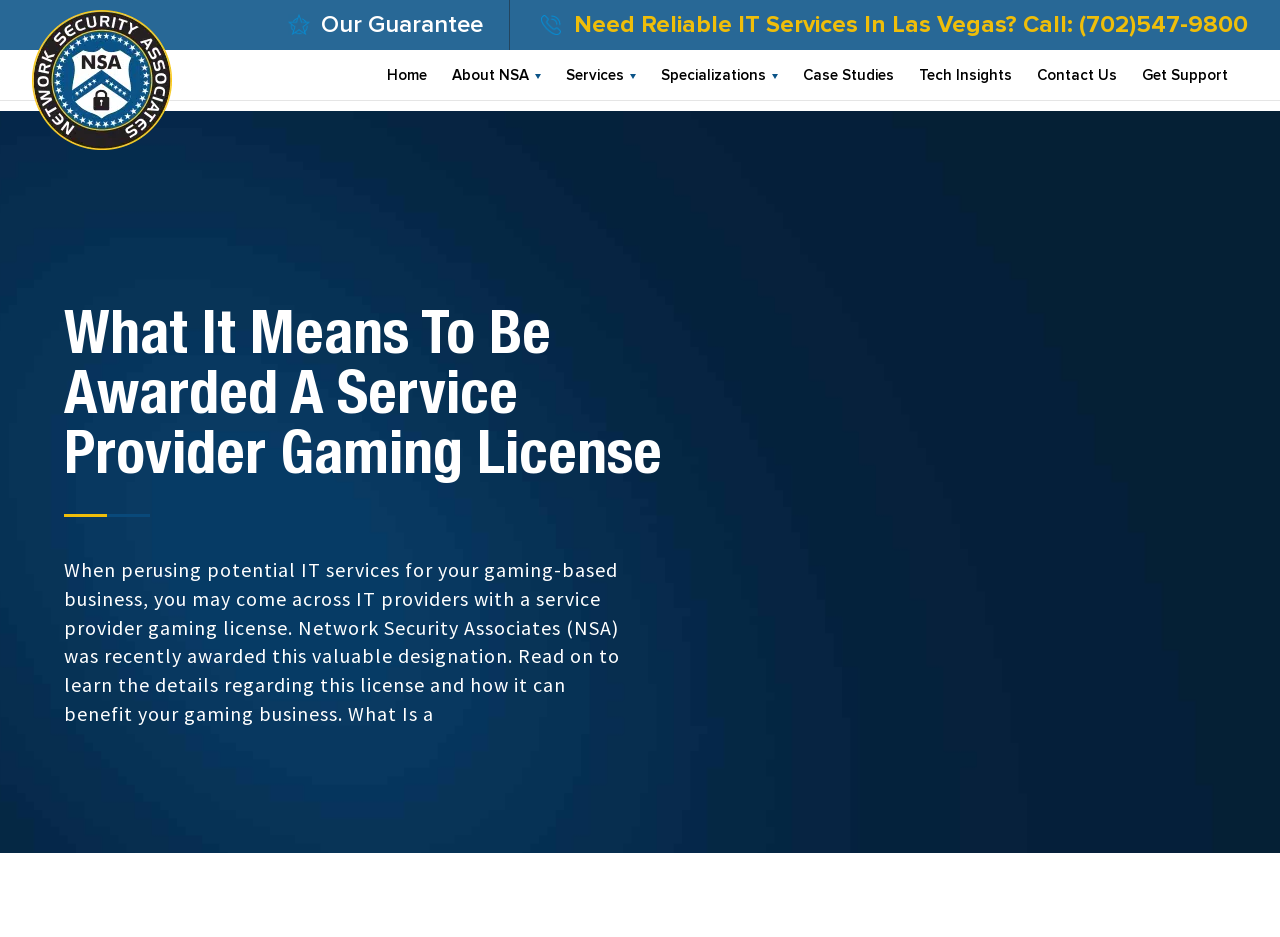What is the topic of the main content?
Please provide a single word or phrase based on the screenshot.

Service Provider Gaming License